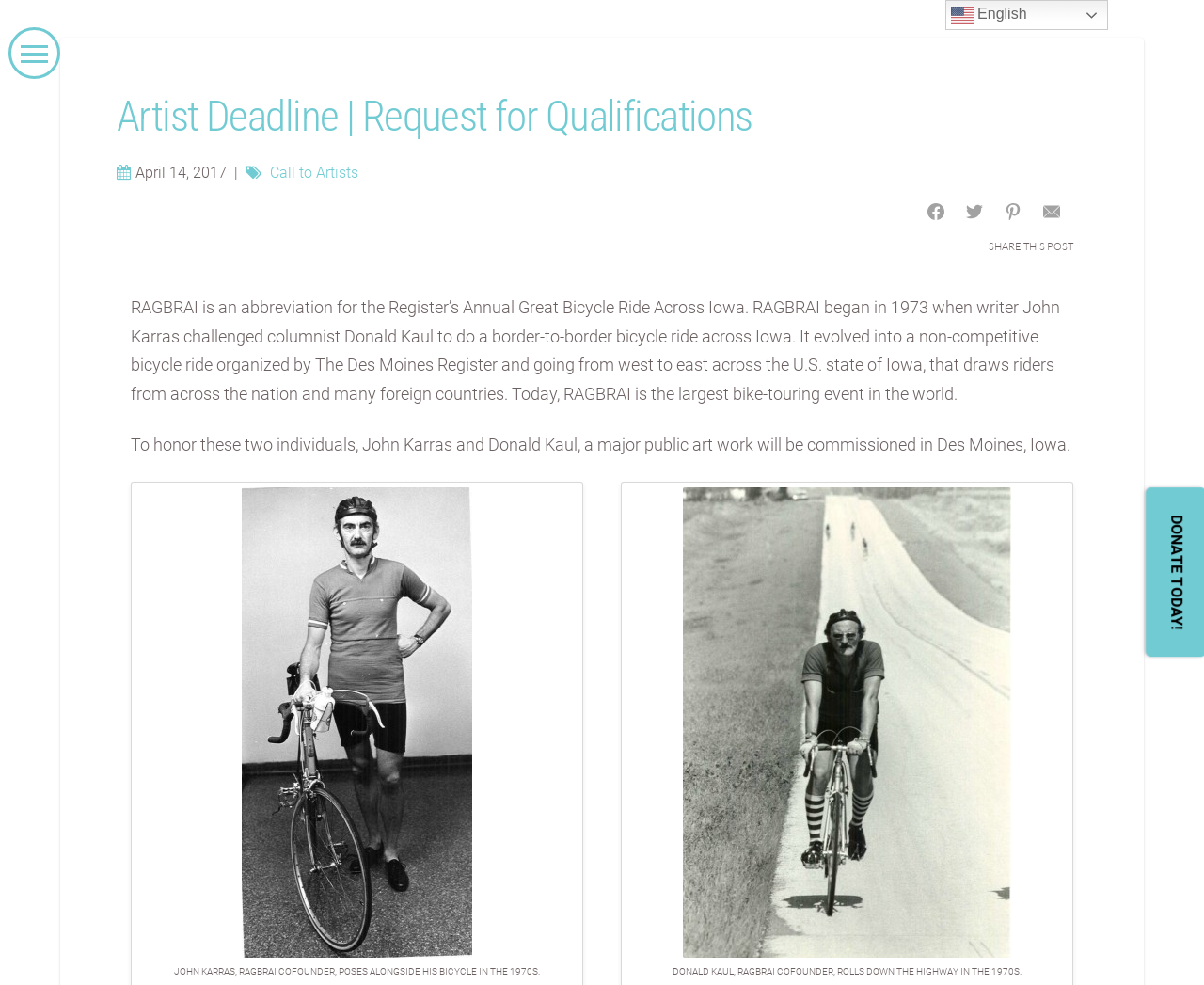In what year did RAGBRAI begin?
Using the screenshot, give a one-word or short phrase answer.

1973